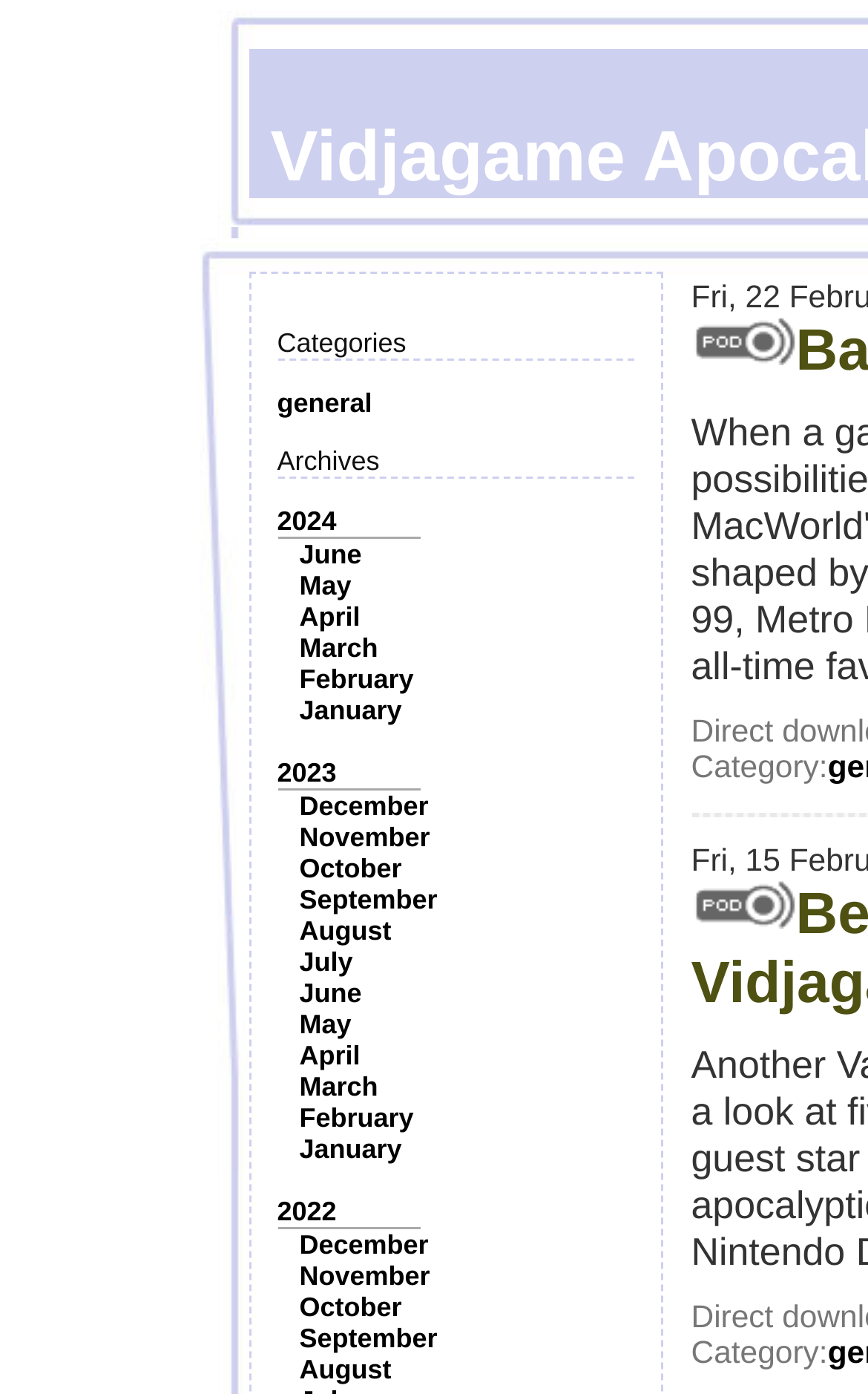How many images are on the webpage?
Provide a detailed answer to the question, using the image to inform your response.

There are two images on the webpage, both located at the right side of the webpage with bounding box coordinates of [0.796, 0.227, 0.917, 0.262] and [0.796, 0.631, 0.917, 0.666] respectively.